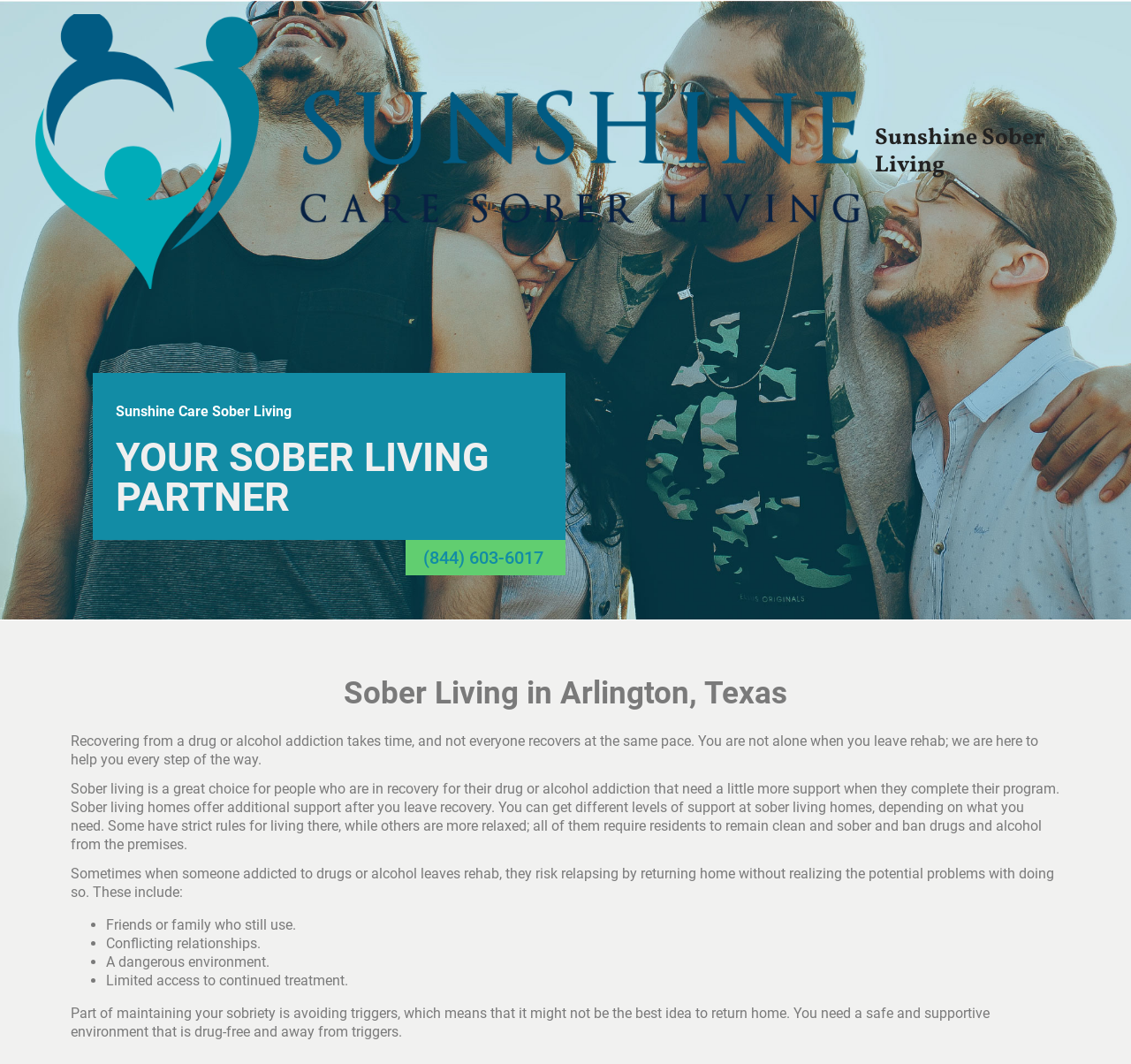Locate the bounding box of the UI element based on this description: "(844) 603-6017". Provide four float numbers between 0 and 1 as [left, top, right, bottom].

[0.359, 0.507, 0.5, 0.541]